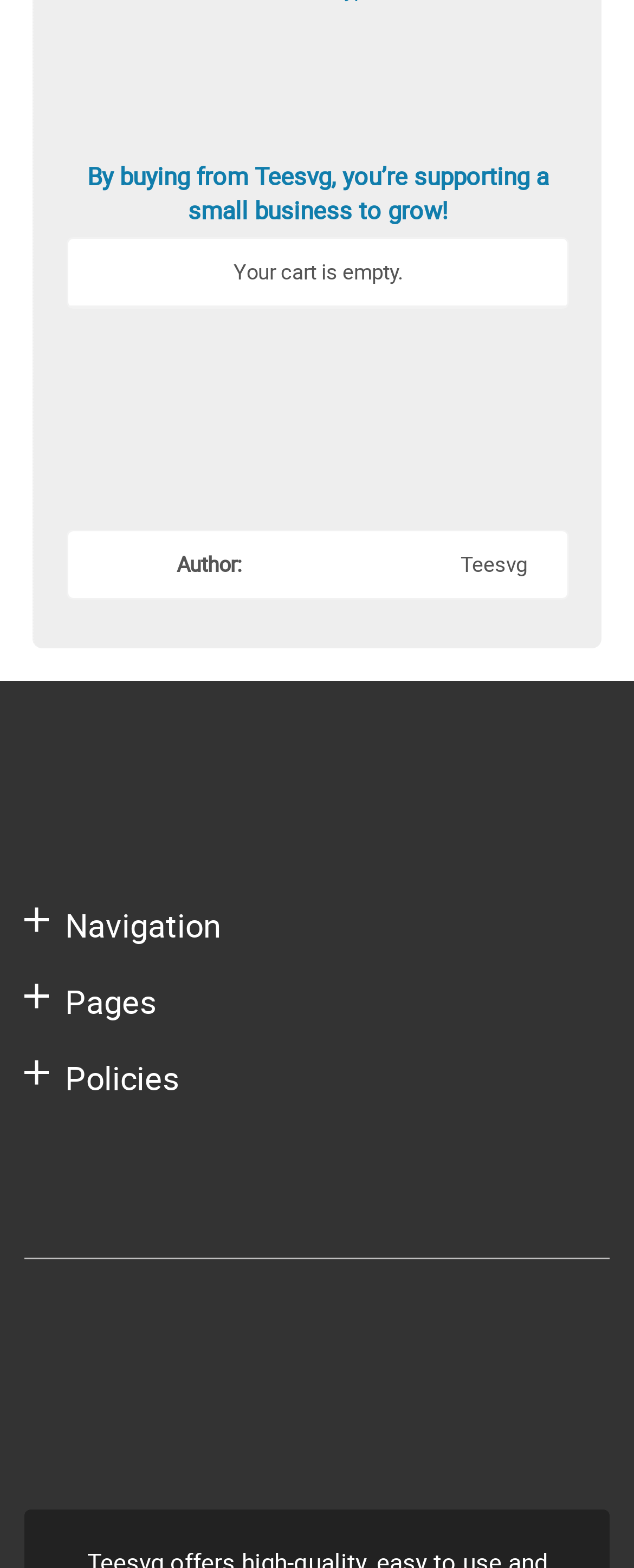Please identify the bounding box coordinates of the element that needs to be clicked to execute the following command: "Click the 'Contact us' link". Provide the bounding box using four float numbers between 0 and 1, formatted as [left, top, right, bottom].

[0.038, 0.597, 0.226, 0.617]